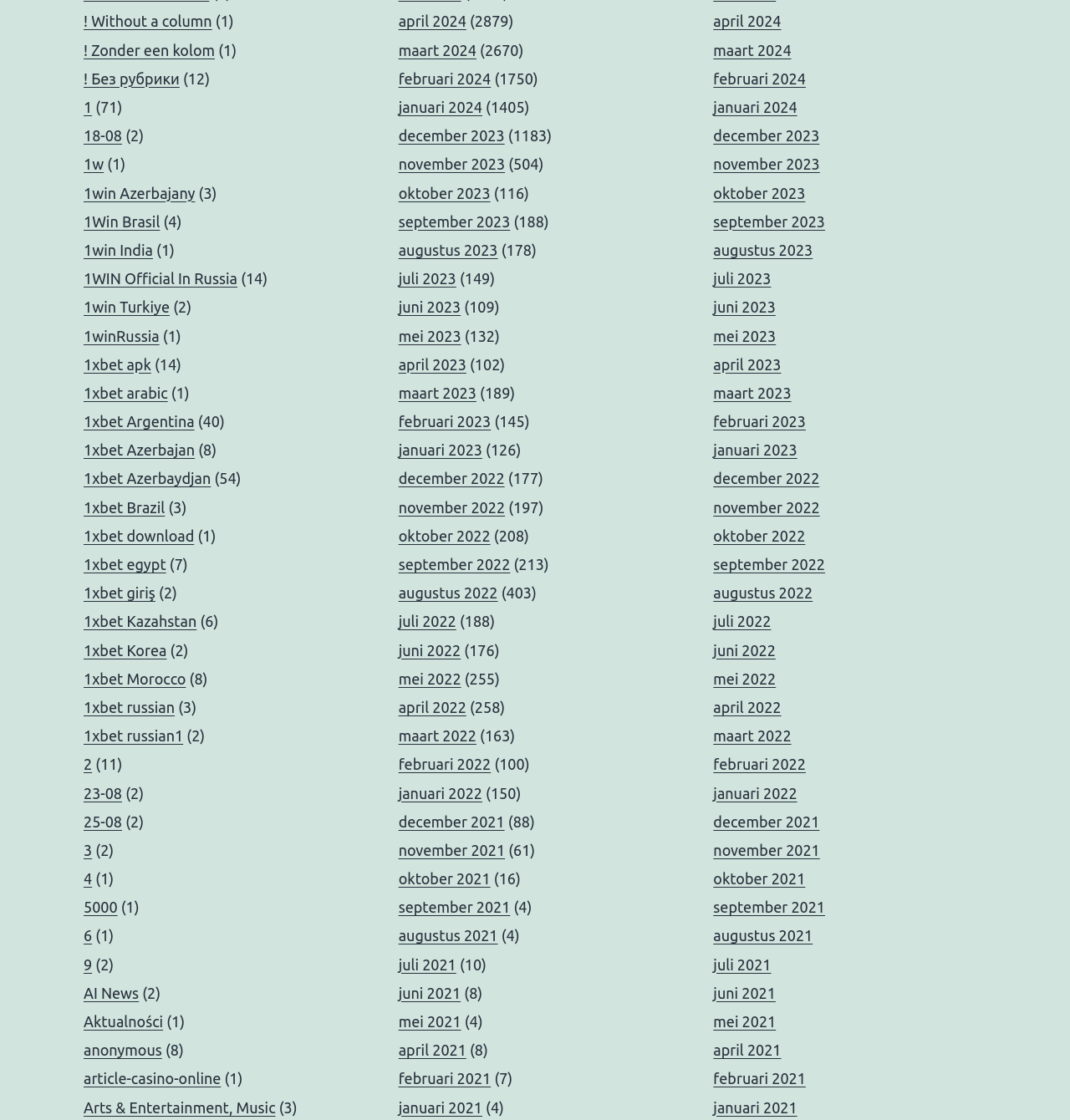Please identify the bounding box coordinates of the clickable region that I should interact with to perform the following instruction: "Click on 'AI News'". The coordinates should be expressed as four float numbers between 0 and 1, i.e., [left, top, right, bottom].

[0.078, 0.879, 0.13, 0.894]